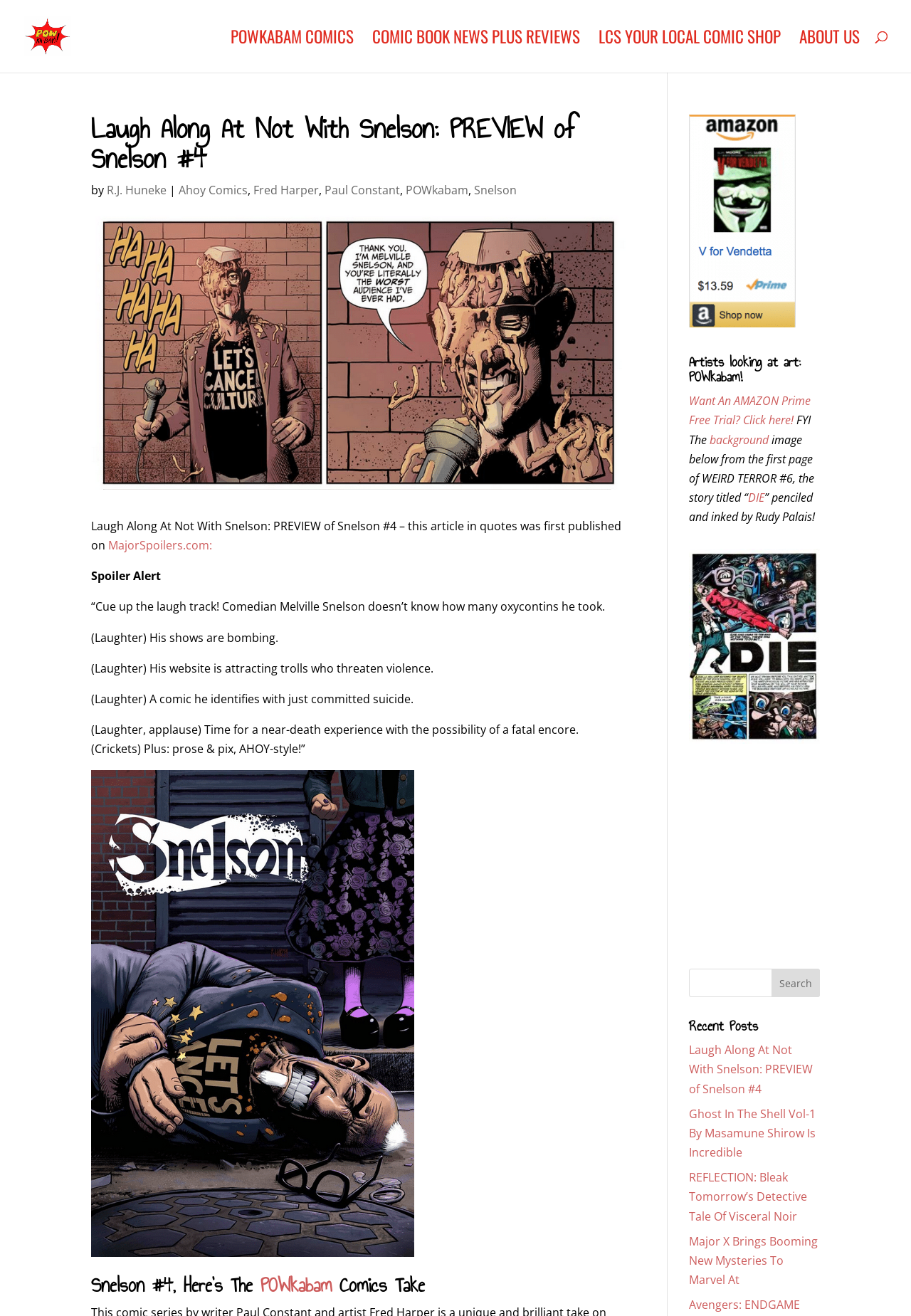How many links are there in the top navigation menu?
Please give a detailed and elaborate answer to the question.

The top navigation menu contains links to 'POWKABAM COMICS', 'COMIC BOOK NEWS PLUS REVIEWS', 'LCS YOUR LOCAL COMIC SHOP', 'ABOUT US', and 'Artist Comic Book Creator Views POWkabam!'. Therefore, there are 5 links in the top navigation menu.